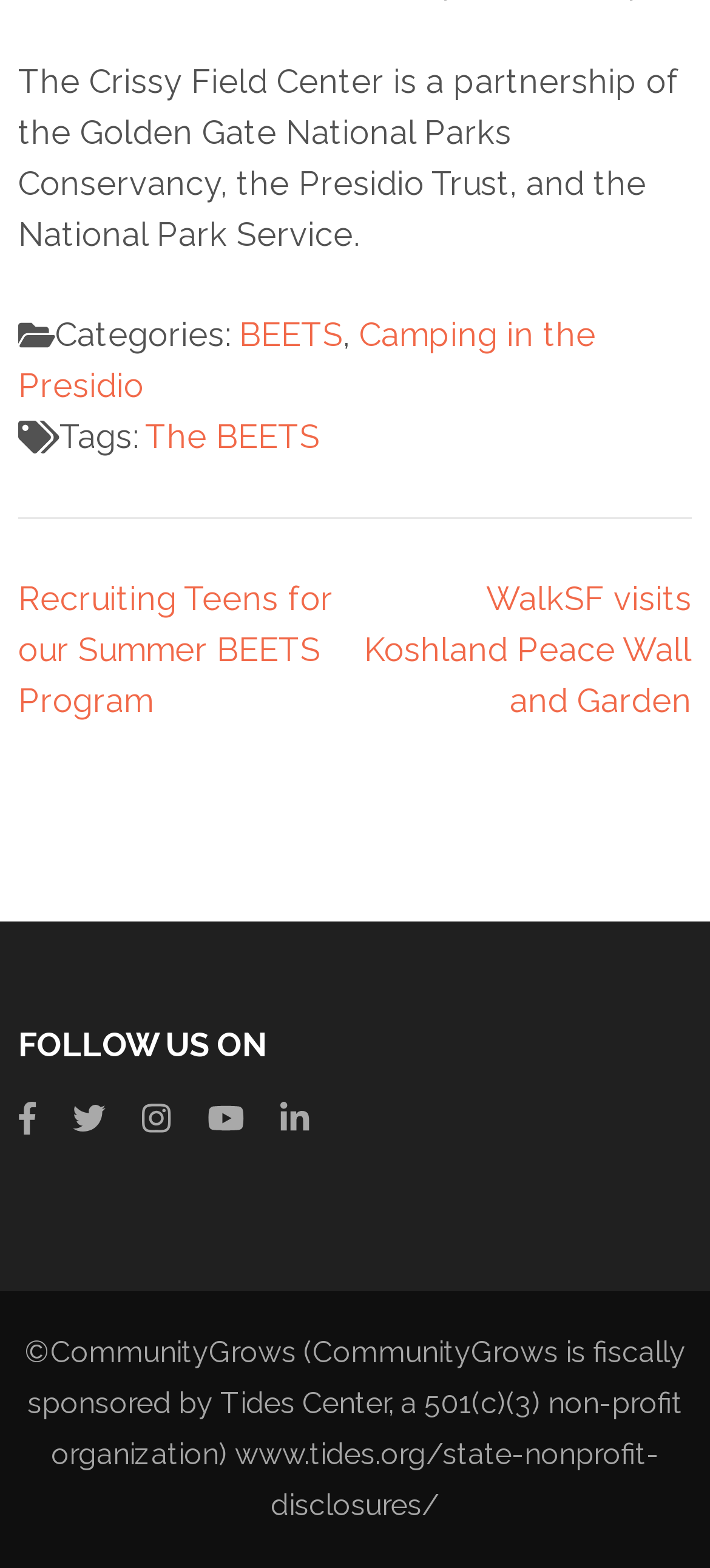Determine the bounding box coordinates for the area that should be clicked to carry out the following instruction: "Click on the 'BEETS' category".

[0.337, 0.201, 0.483, 0.226]